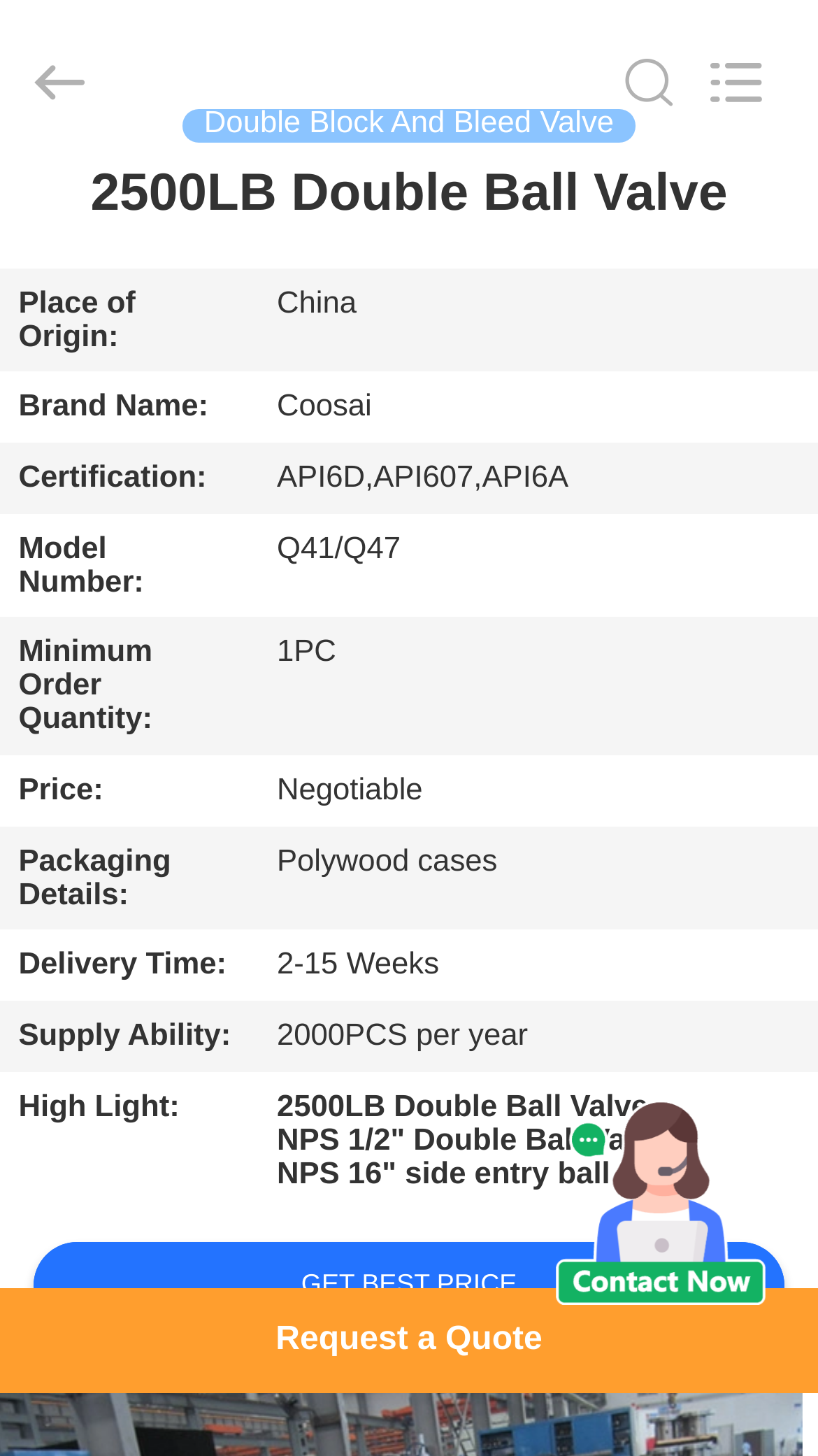Predict the bounding box coordinates of the area that should be clicked to accomplish the following instruction: "Go to home page". The bounding box coordinates should consist of four float numbers between 0 and 1, i.e., [left, top, right, bottom].

[0.0, 0.112, 0.192, 0.153]